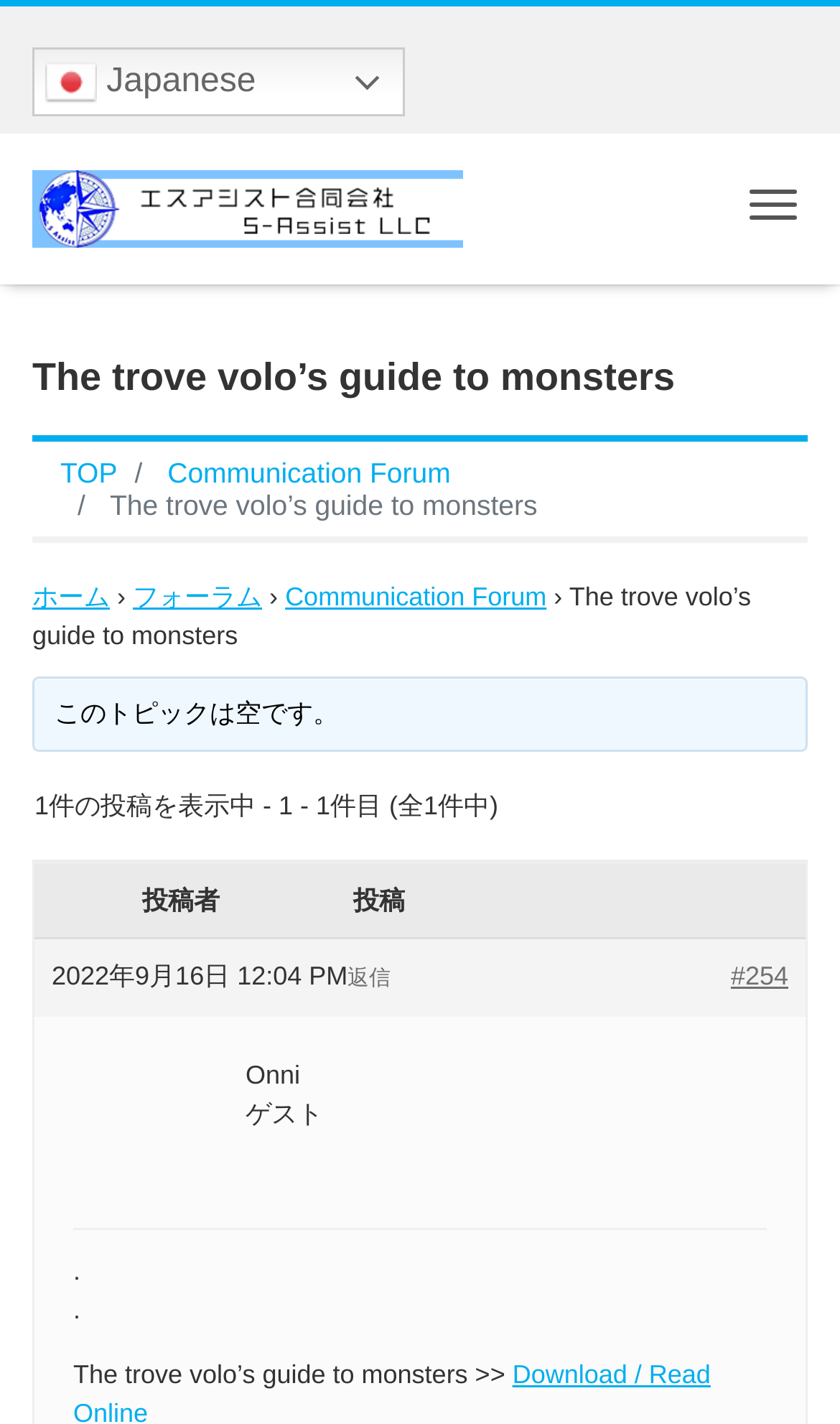Give a concise answer using one word or a phrase to the following question:
How many posts are displayed?

1